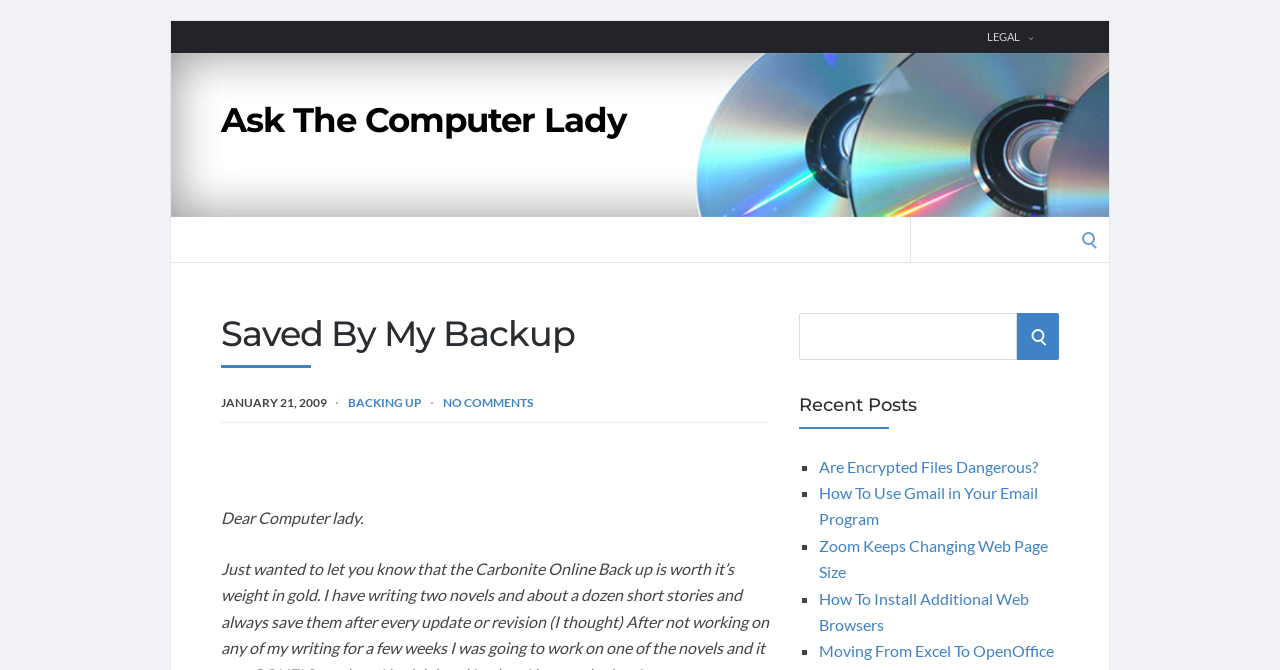Based on the element description, predict the bounding box coordinates (top-left x, top-left y, bottom-right x, bottom-right y) for the UI element in the screenshot: How it Works

None